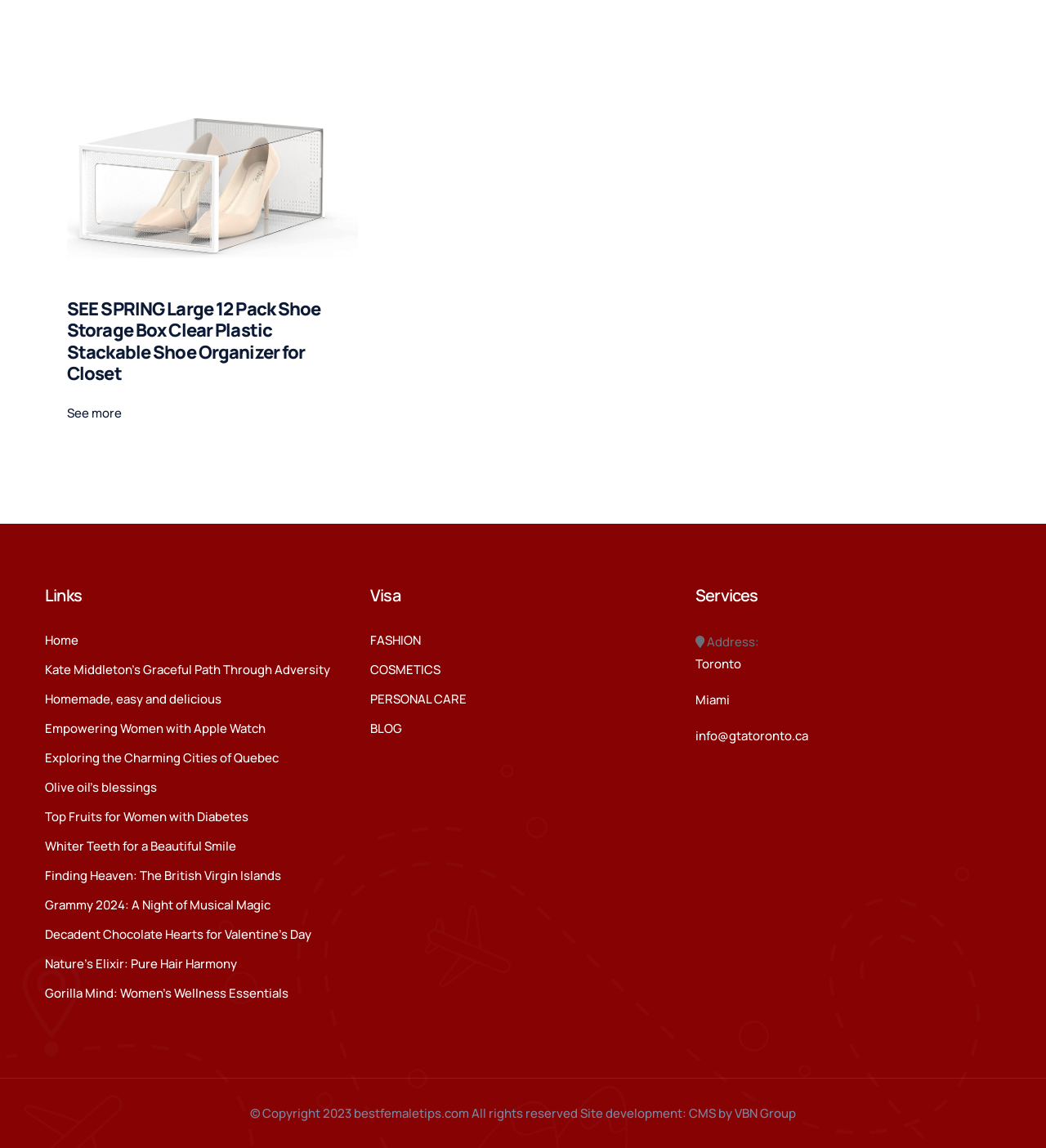Locate the bounding box of the UI element based on this description: "VBN Group". Provide four float numbers between 0 and 1 as [left, top, right, bottom].

[0.702, 0.962, 0.761, 0.977]